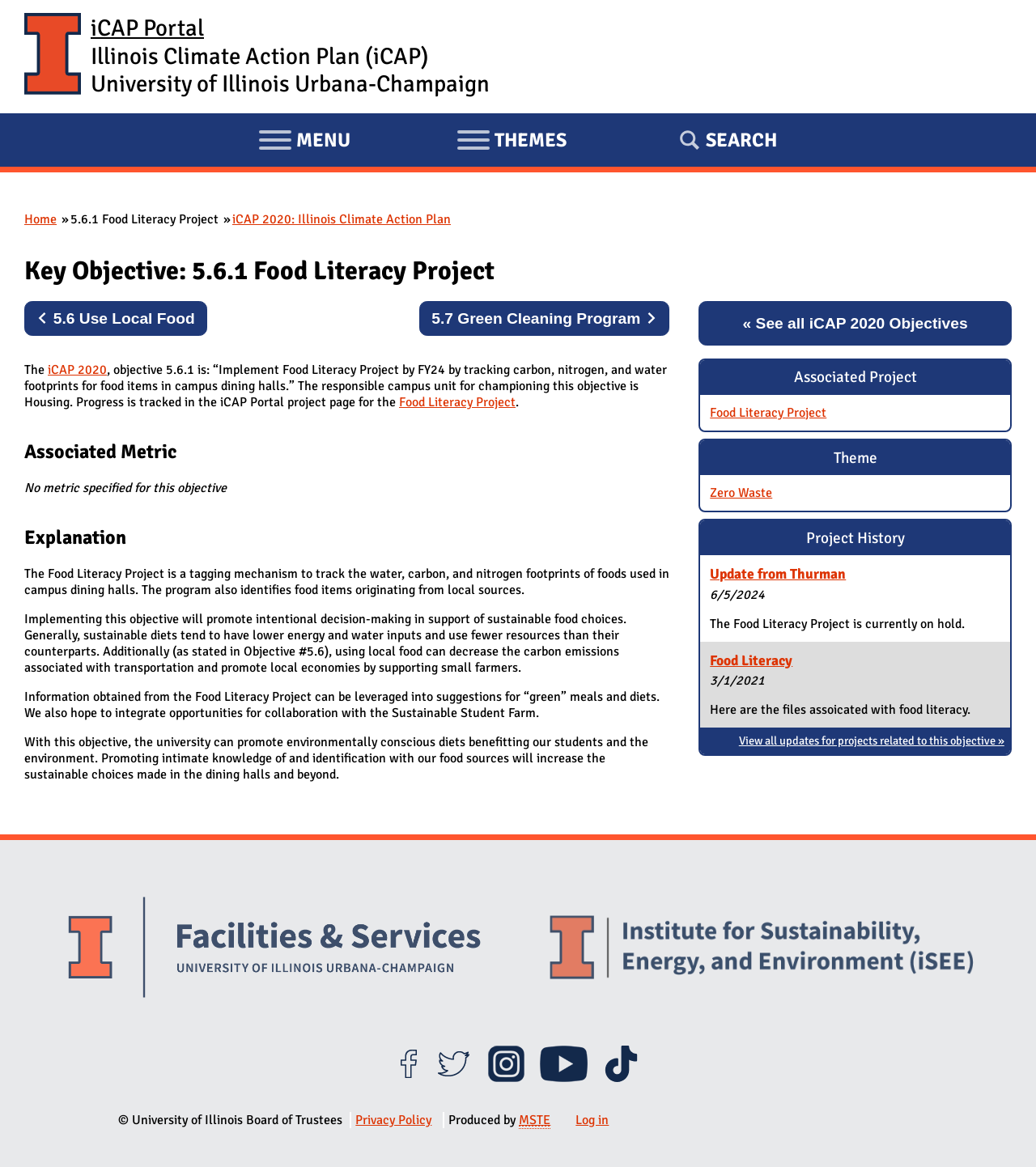Answer the following query with a single word or phrase:
What is the purpose of the Food Literacy Project?

Promote sustainable food choices